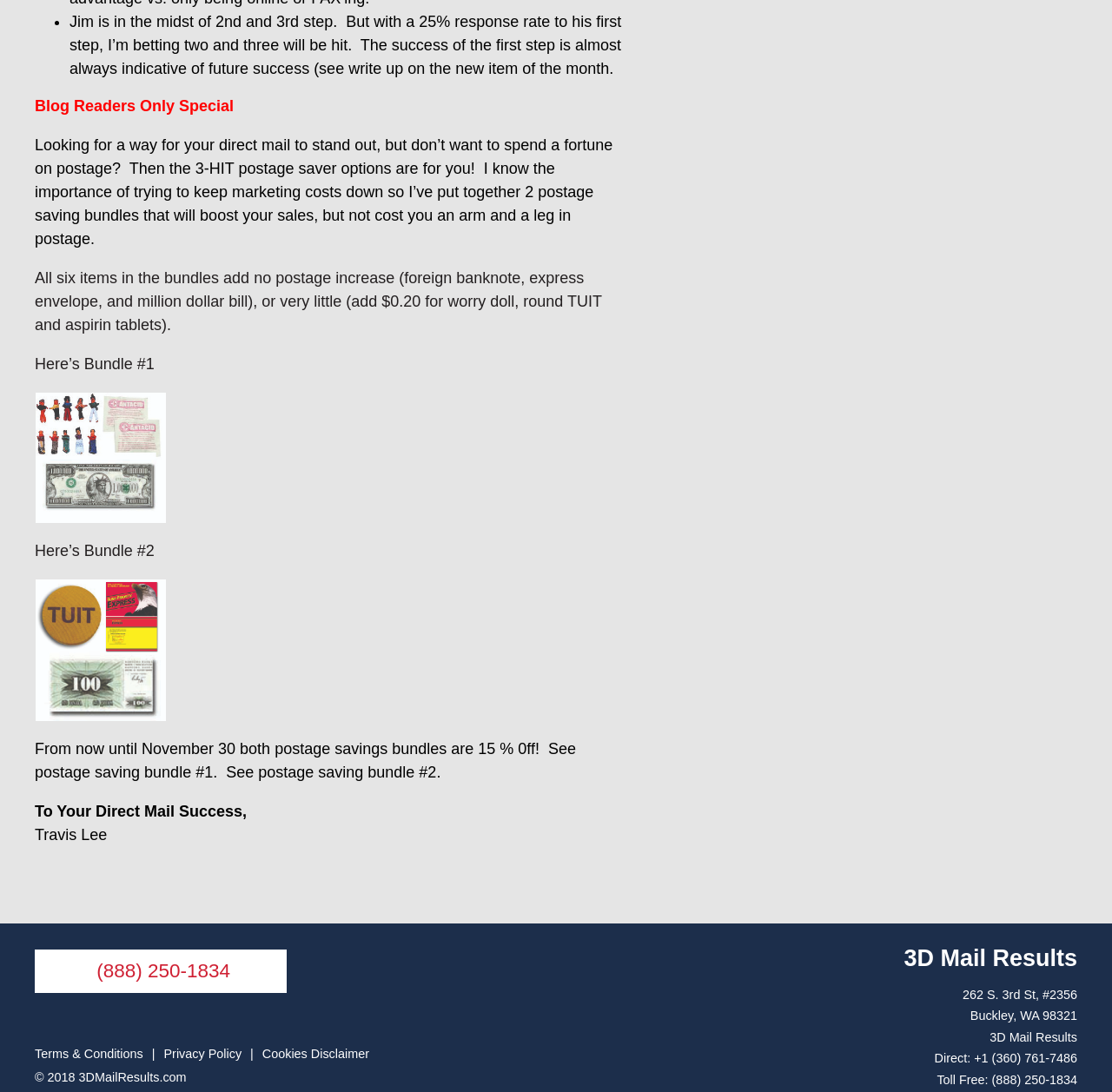Please indicate the bounding box coordinates for the clickable area to complete the following task: "Click the '3-Hit Postage Saver 1' link". The coordinates should be specified as four float numbers between 0 and 1, i.e., [left, top, right, bottom].

[0.031, 0.41, 0.15, 0.426]